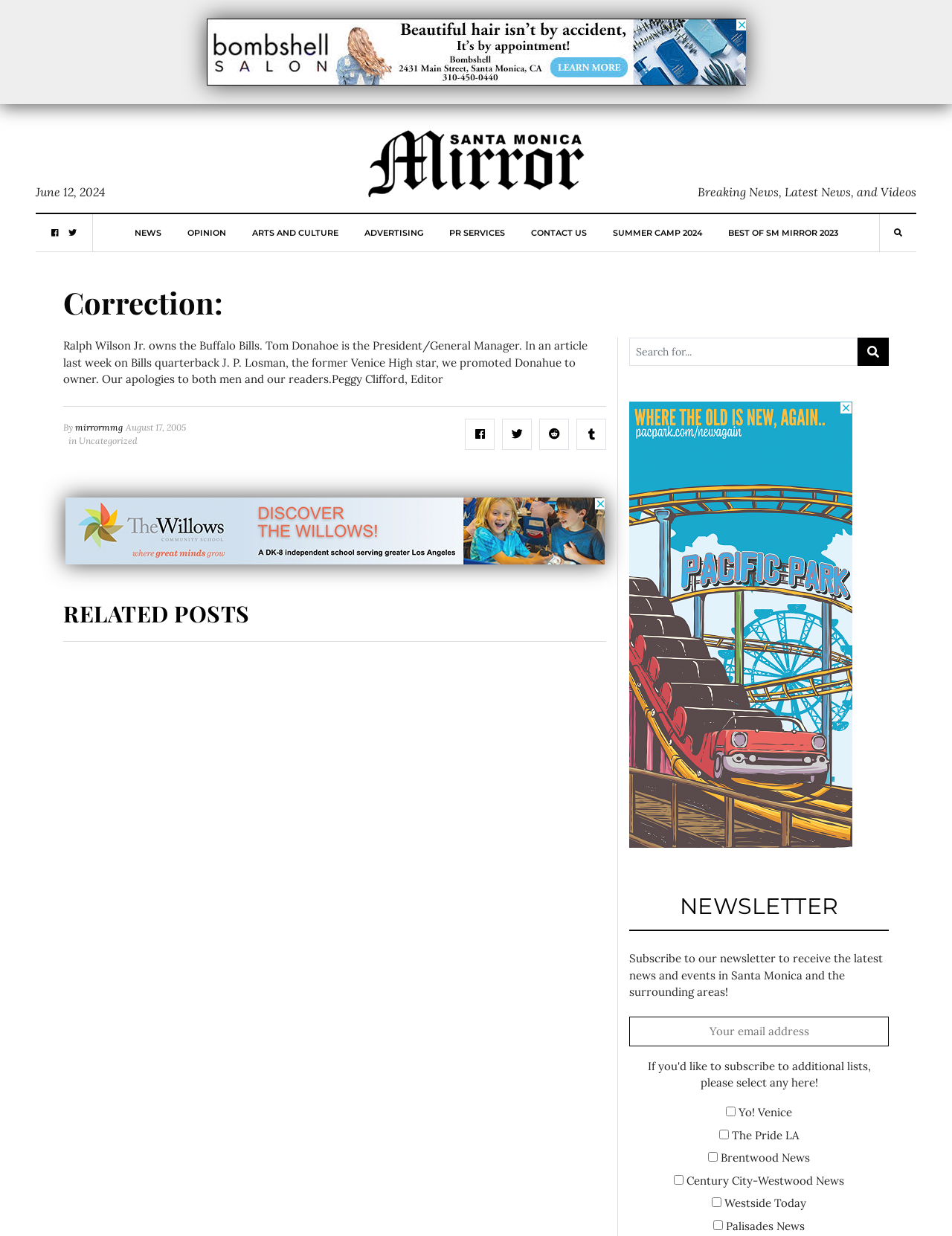Determine the bounding box coordinates of the clickable element to achieve the following action: 'Subscribe to the newsletter'. Provide the coordinates as four float values between 0 and 1, formatted as [left, top, right, bottom].

[0.661, 0.715, 0.934, 0.753]